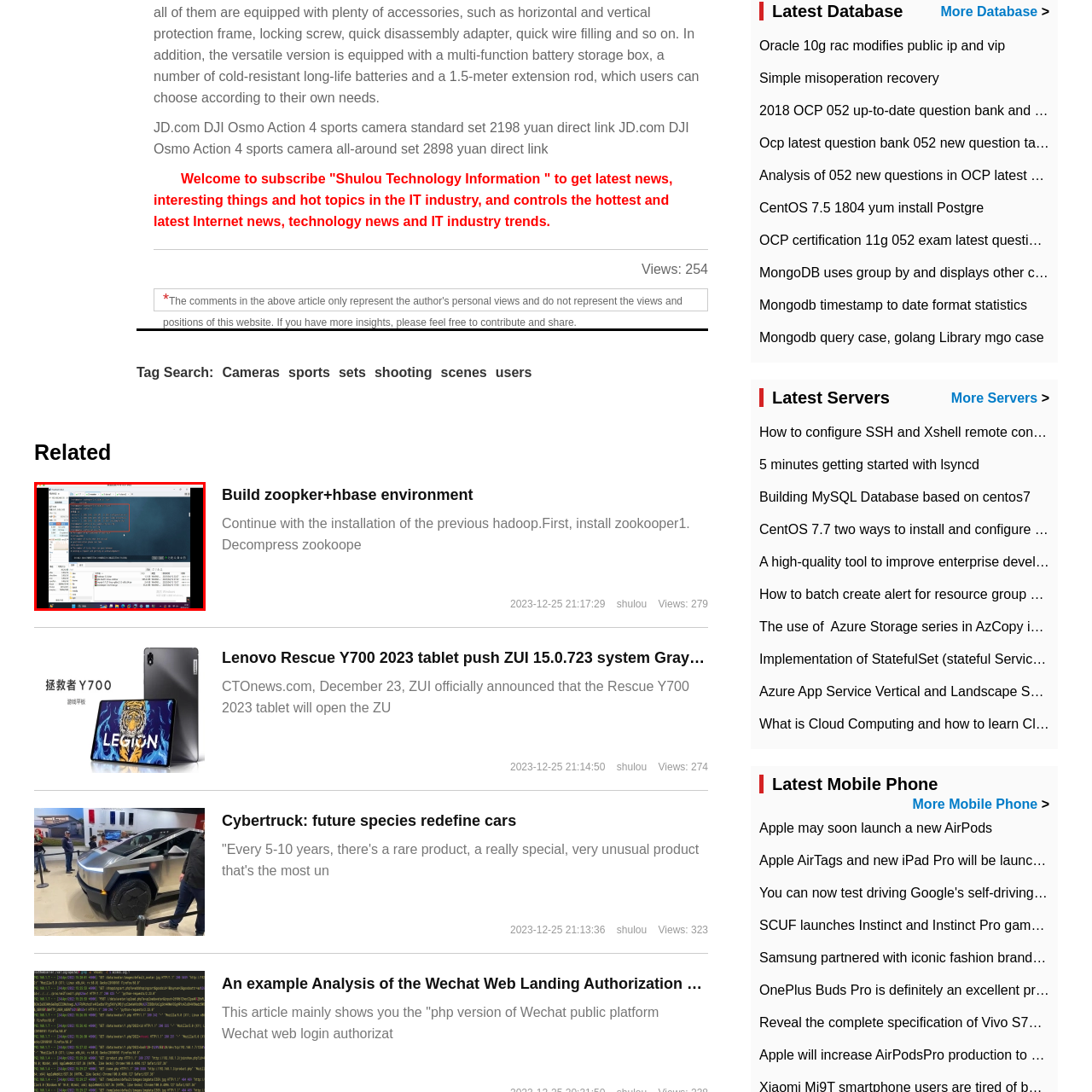What is the highlighted section in the red box likely to contain?
Check the image inside the red boundary and answer the question using a single word or brief phrase.

output or commands